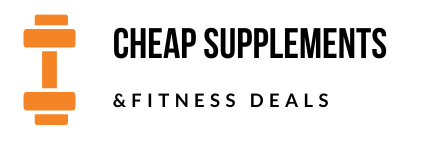Offer an in-depth caption for the image presented.

The image prominently features the bold text "CHEAP SUPPLEMENTS" in large, striking letters, underscoring the focus on affordability in health and fitness products. Below, the phrase "& FITNESS DEALS" is presented in smaller, elongated text, suggesting a variety of promotional offers related not only to supplements but also to fitness equipment. 

Accompanying the text is a graphic element—a weight lifting icon—which resonates with the theme of fitness and physical enhancement, further attracting the viewer's attention. This imagery effectively communicates the message of finding value in fitness-related products, appealing to fitness enthusiasts and those looking to maintain a healthy lifestyle without breaking the bank.